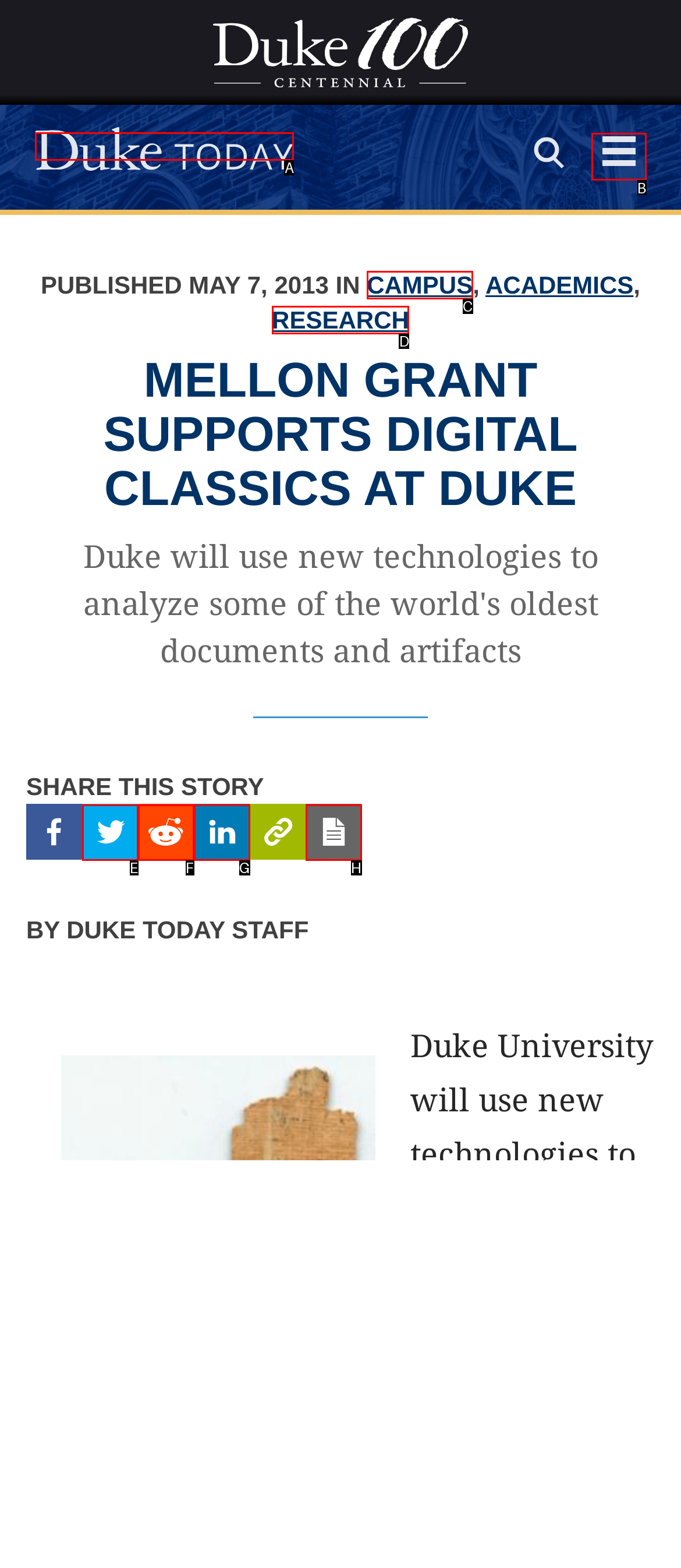From the given options, indicate the letter that corresponds to the action needed to complete this task: Open the menu. Respond with only the letter.

B